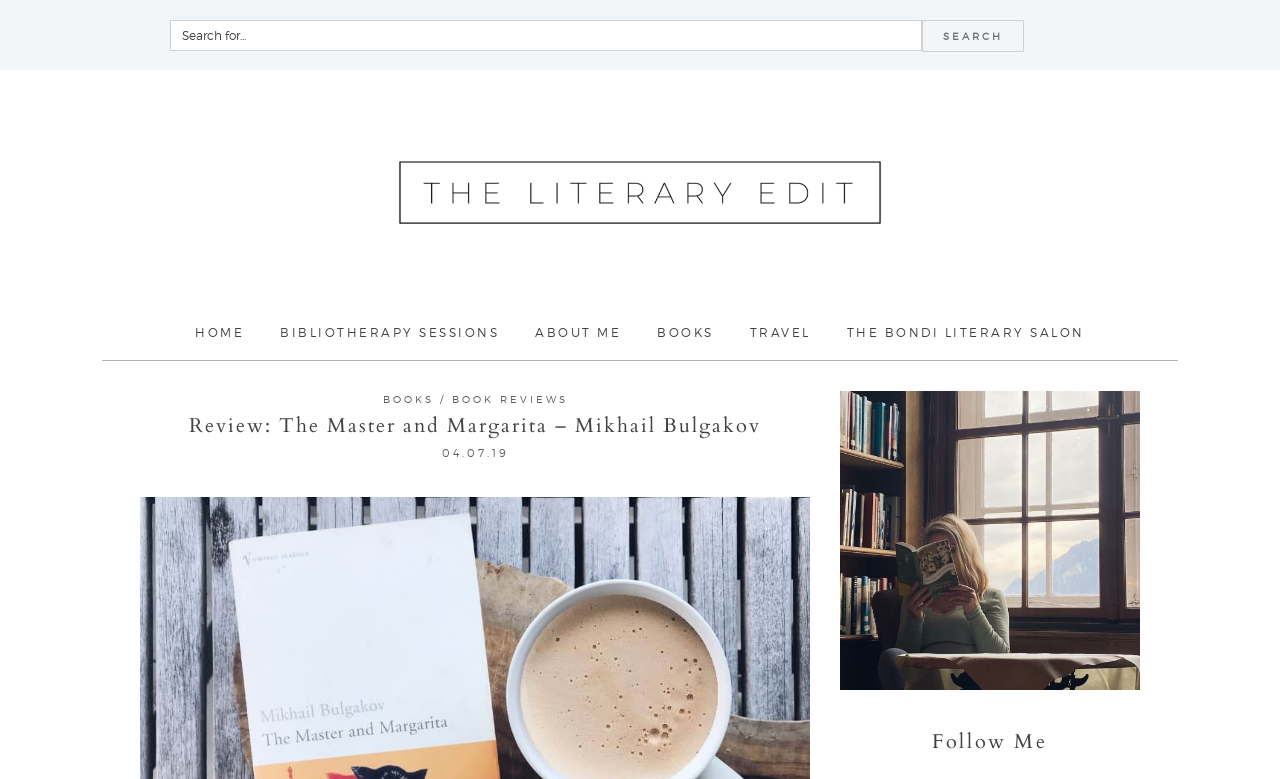What is the purpose of the search bar?
From the details in the image, provide a complete and detailed answer to the question.

The search bar is likely used to search the website for specific content, as it is labeled 'Search for:' and has a search button next to it.